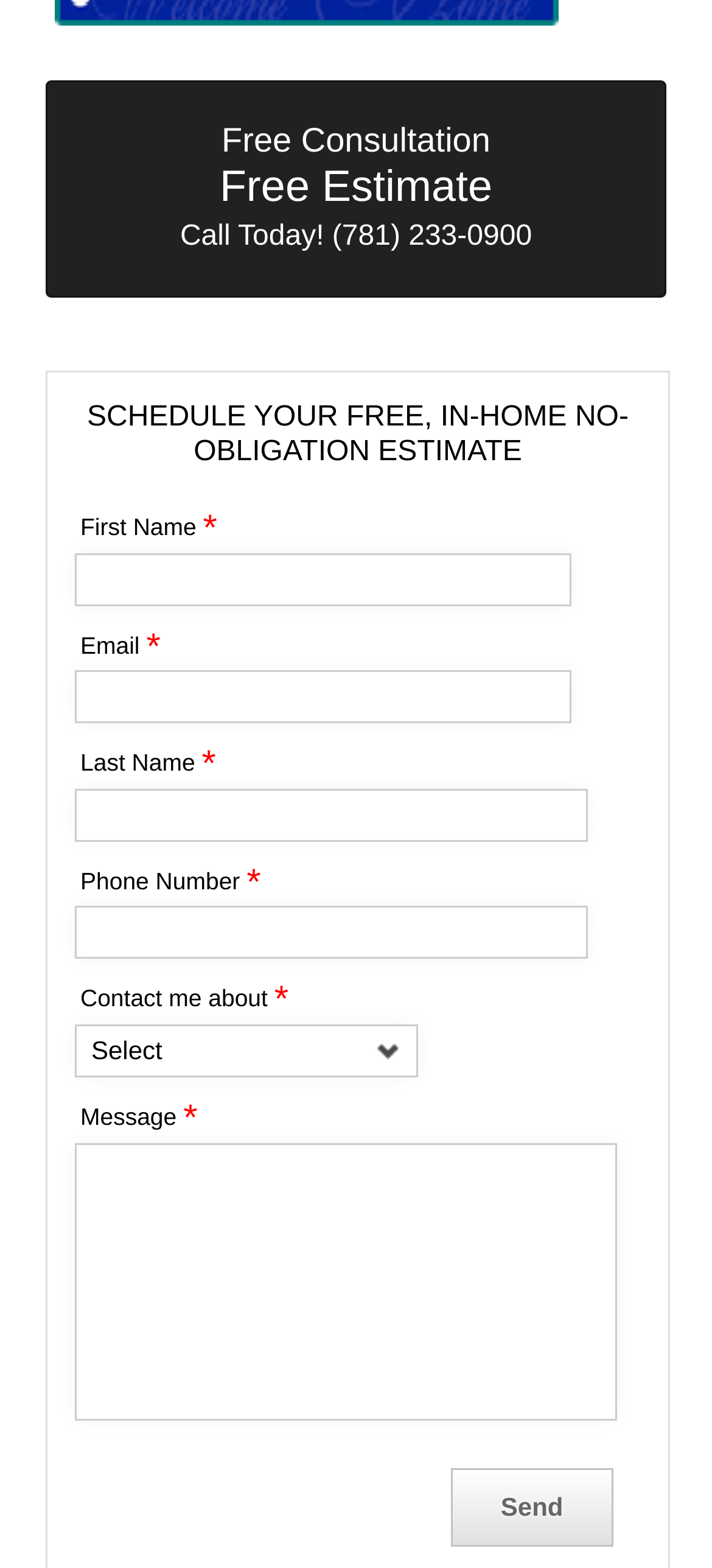What is the first step to schedule a free consultation?
Refer to the image and provide a detailed answer to the question.

The first step to schedule a free consultation is to fill out the form which includes input fields for First Name, Email, Last Name, Phone Number, and Message.